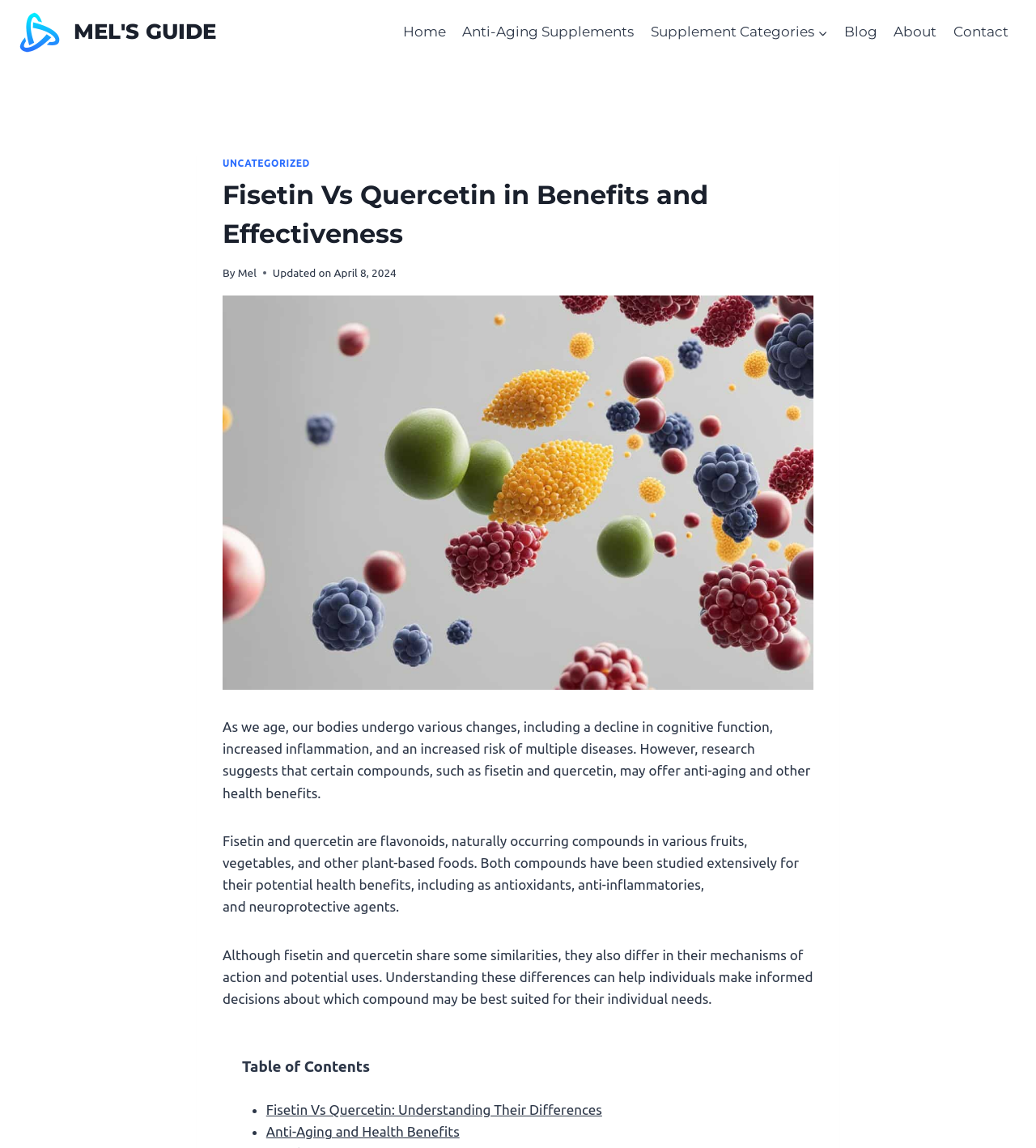Find the bounding box coordinates of the element you need to click on to perform this action: 'View the 'About' page'. The coordinates should be represented by four float values between 0 and 1, in the format [left, top, right, bottom].

[0.855, 0.011, 0.912, 0.045]